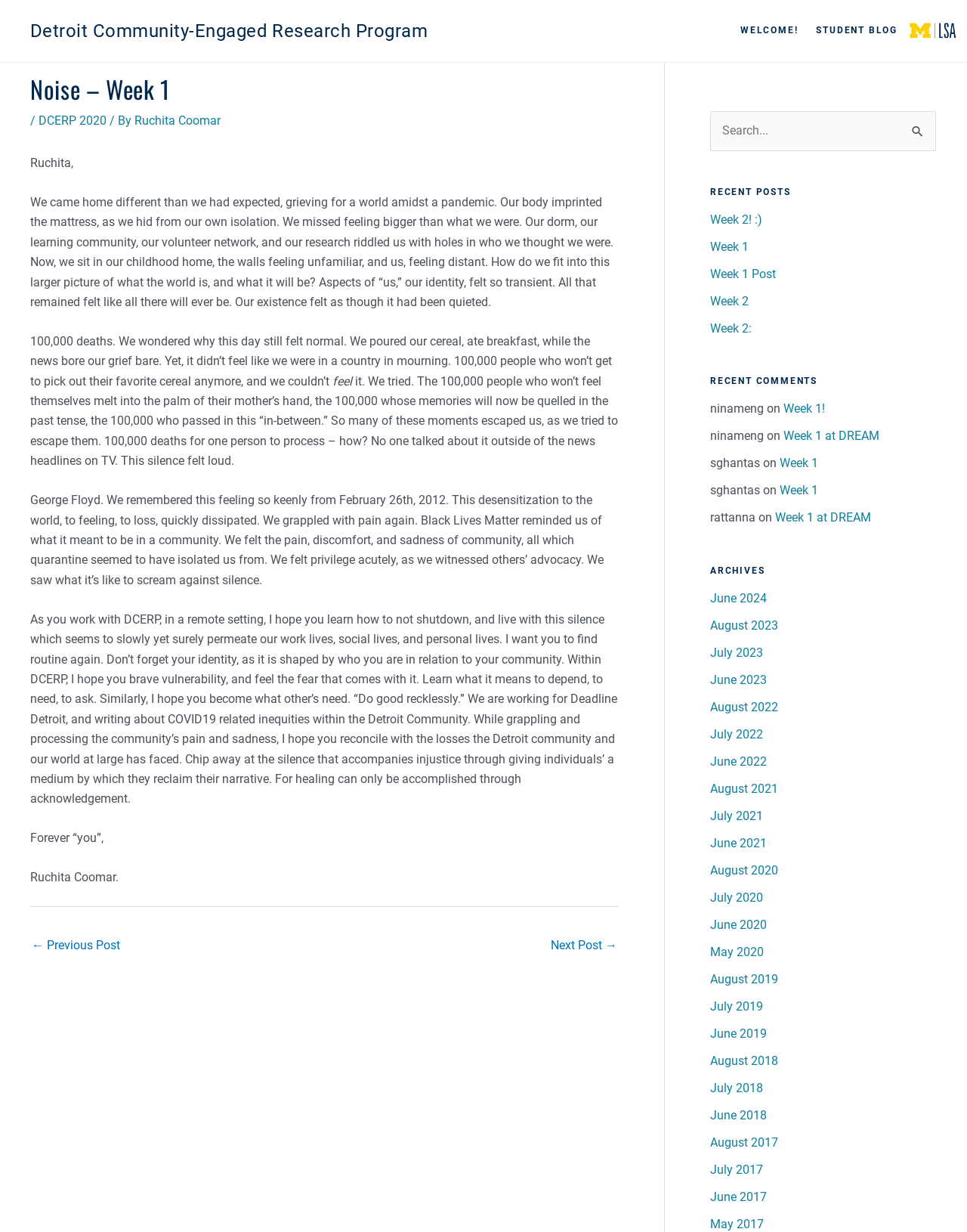What is the main heading of this webpage? Please extract and provide it.

Noise – Week 1